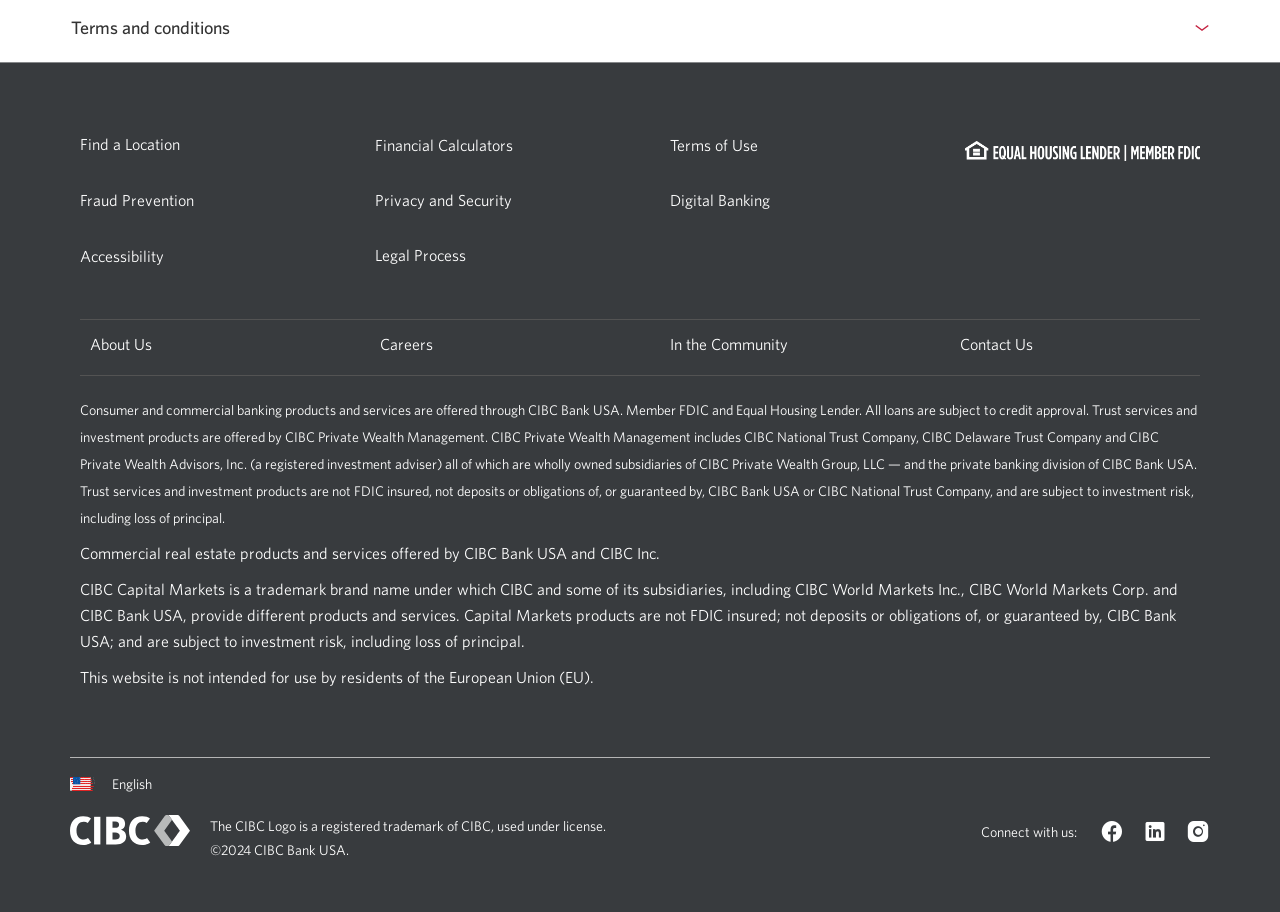What is the copyright year of the website?
Answer the question with a single word or phrase derived from the image.

2024